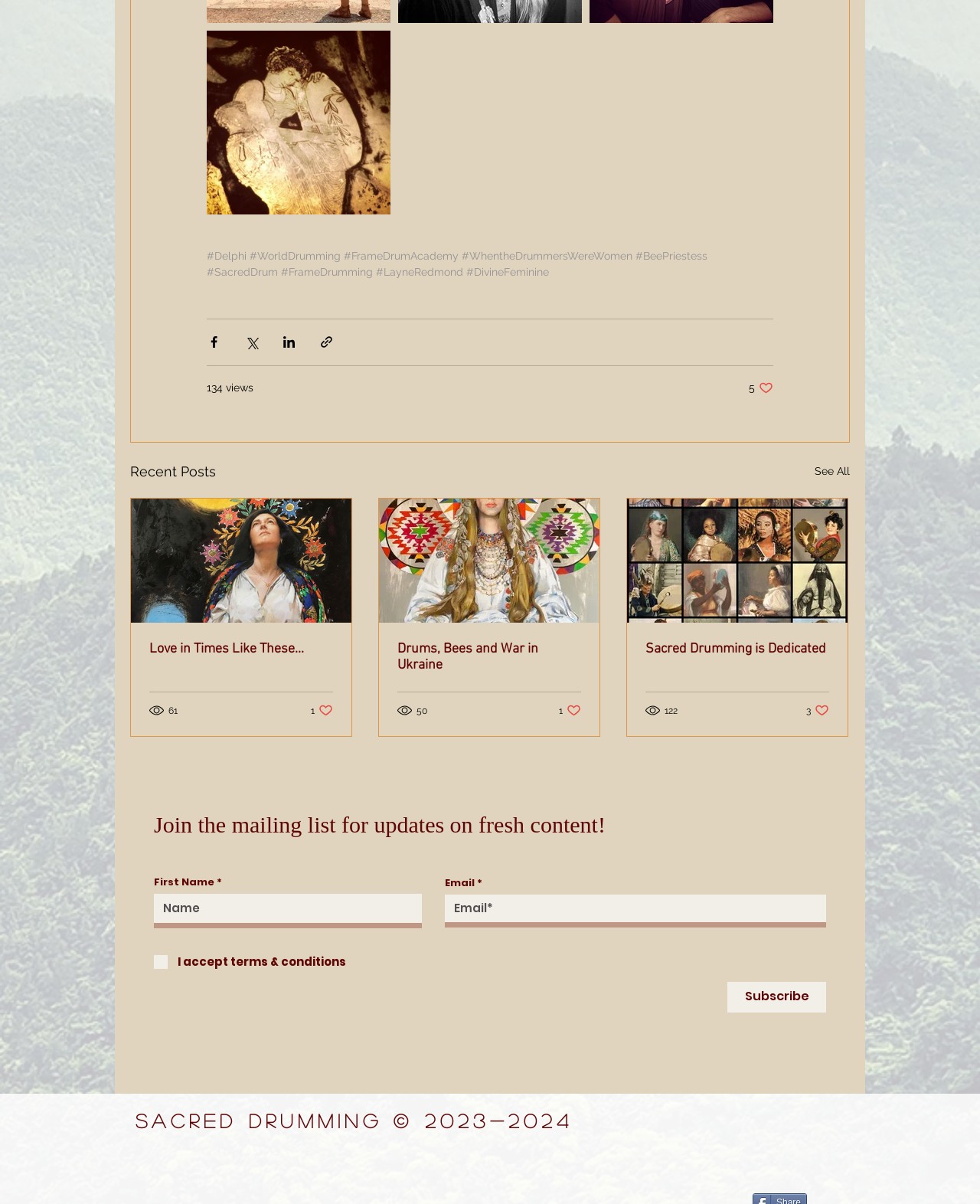Determine the bounding box for the described HTML element: "parent_node: Sacred Drumming is Dedicated". Ensure the coordinates are four float numbers between 0 and 1 in the format [left, top, right, bottom].

[0.64, 0.414, 0.865, 0.517]